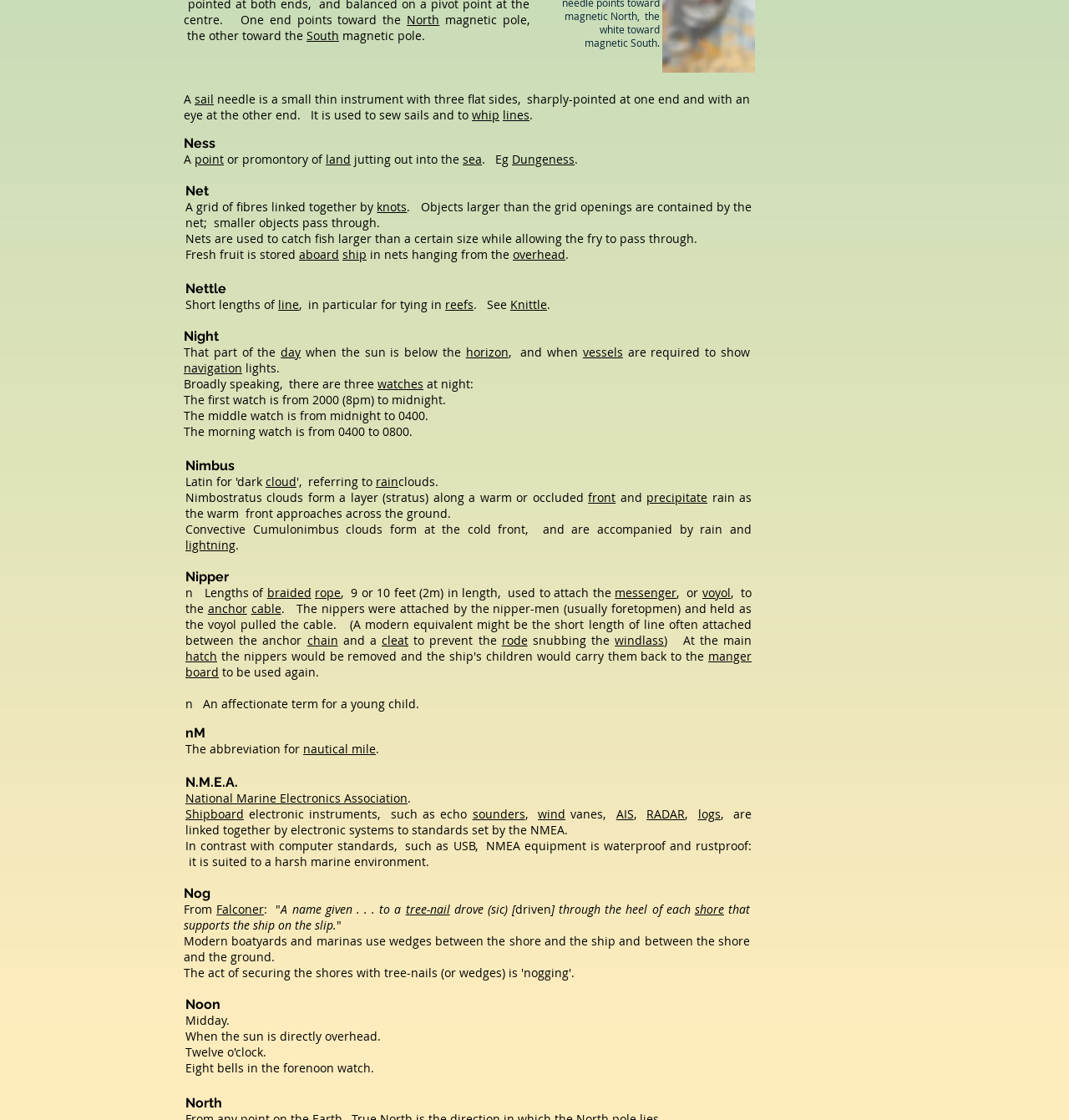Provide a brief response to the question below using a single word or phrase: 
What is the last word of the text in the 'Net' region?

through